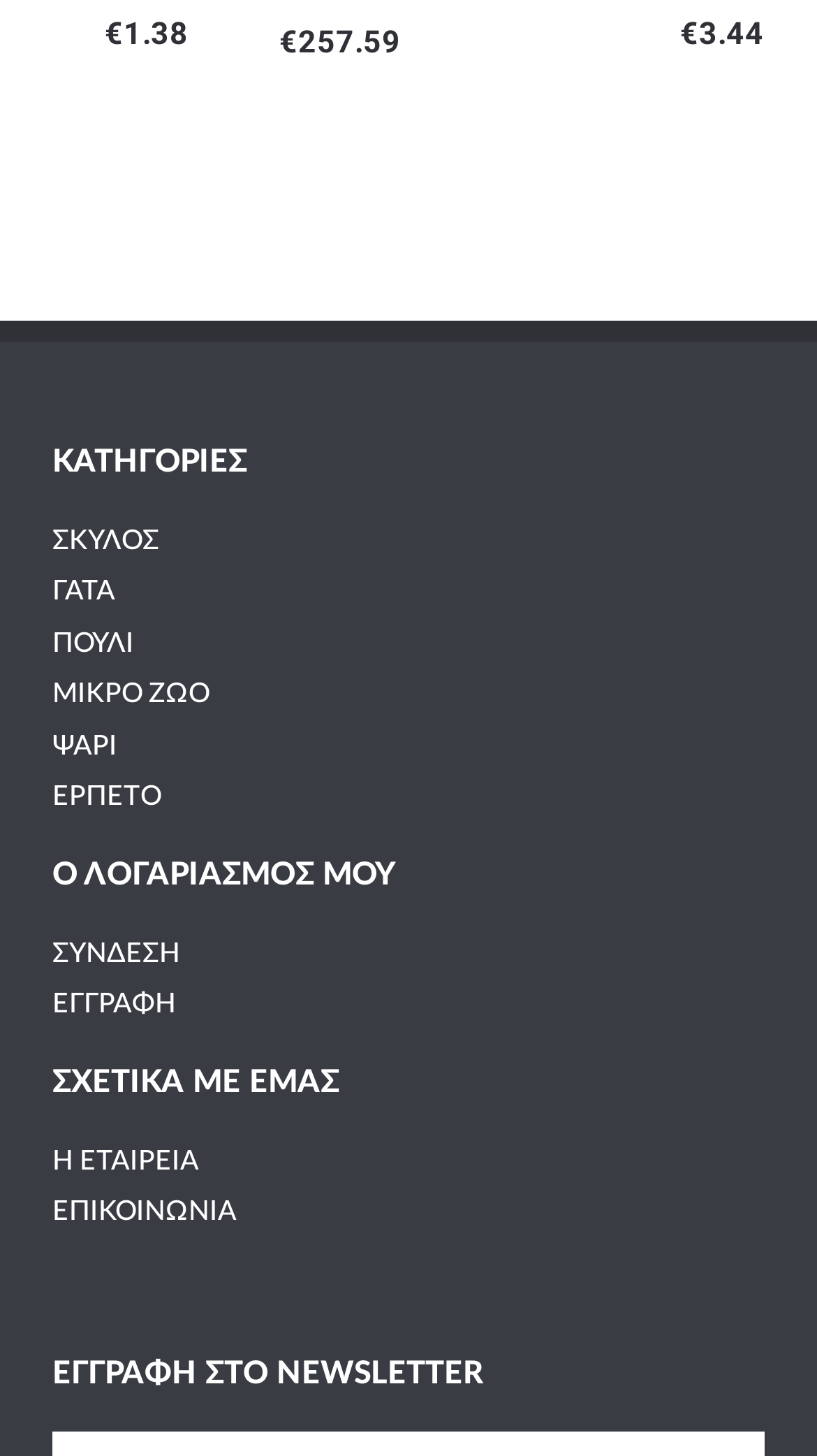Please locate the bounding box coordinates of the element's region that needs to be clicked to follow the instruction: "subscribe to newsletter". The bounding box coordinates should be provided as four float numbers between 0 and 1, i.e., [left, top, right, bottom].

[0.064, 0.932, 0.936, 0.954]